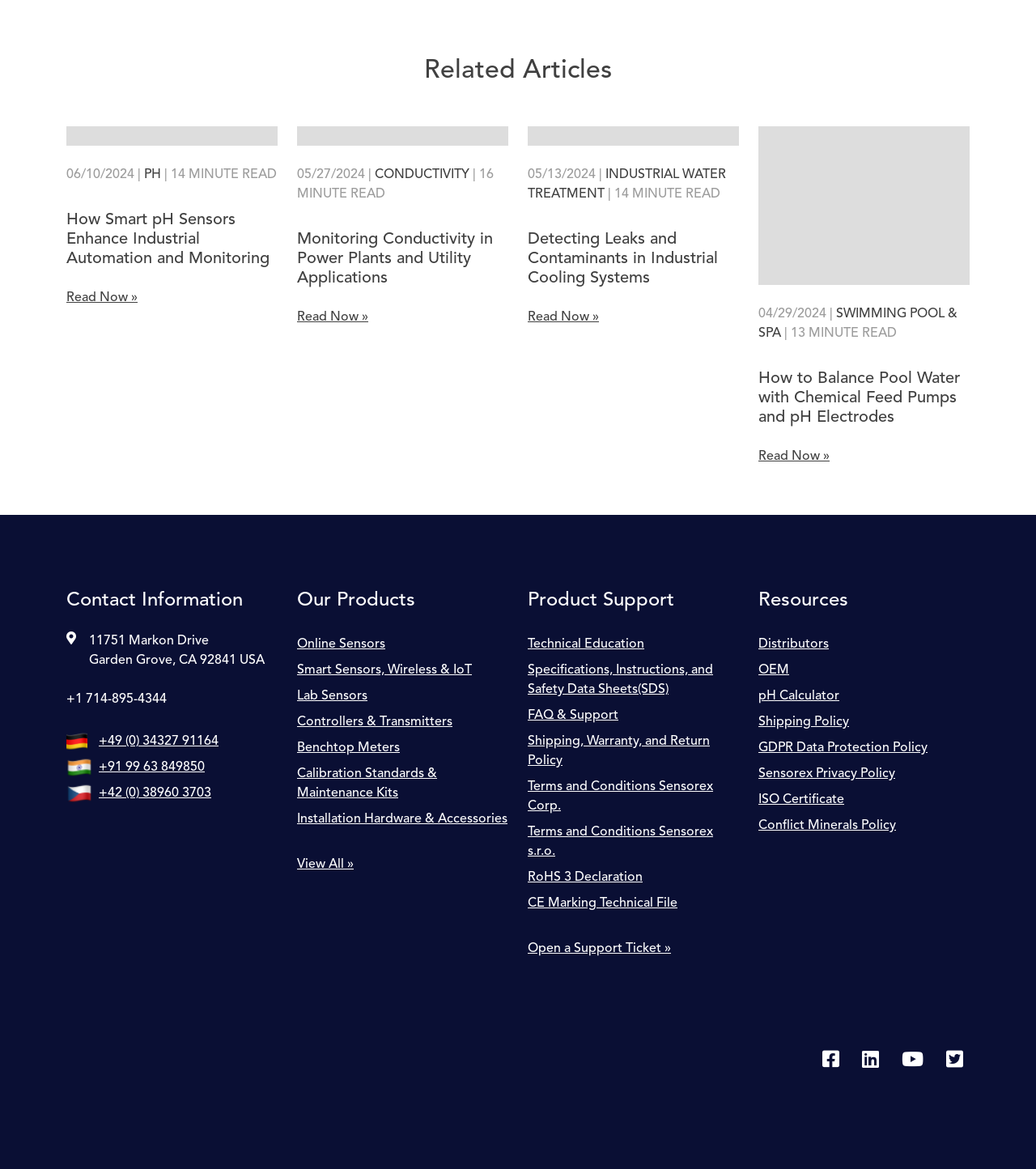Please identify the bounding box coordinates of the element I need to click to follow this instruction: "Learn about online sensors".

[0.287, 0.54, 0.491, 0.563]